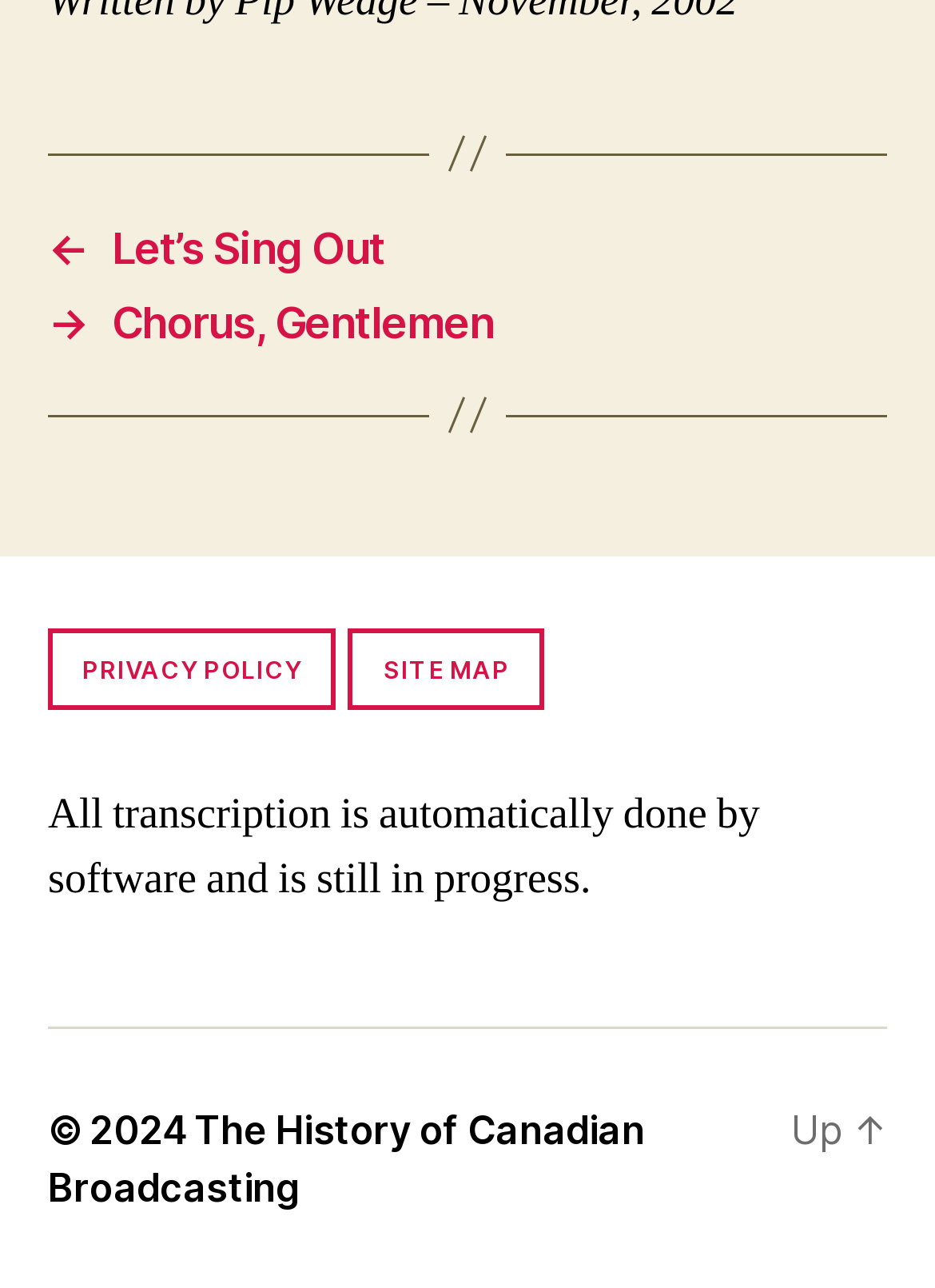What is the copyright year of the website?
Look at the screenshot and give a one-word or phrase answer.

2024